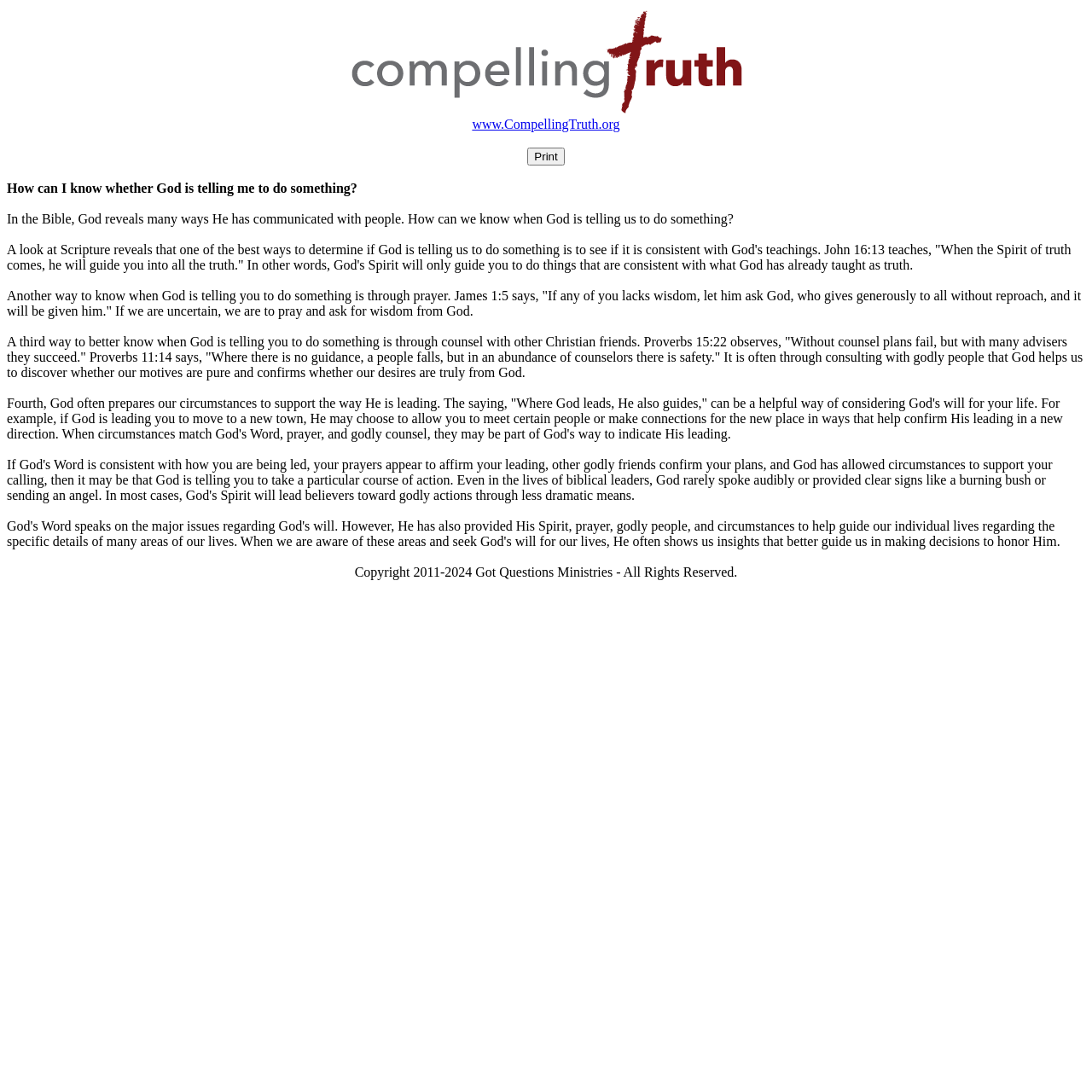Provide the bounding box coordinates of the HTML element described by the text: "parent_node: www.CompellingTruth.org value="Print"". The coordinates should be in the format [left, top, right, bottom] with values between 0 and 1.

[0.483, 0.135, 0.517, 0.152]